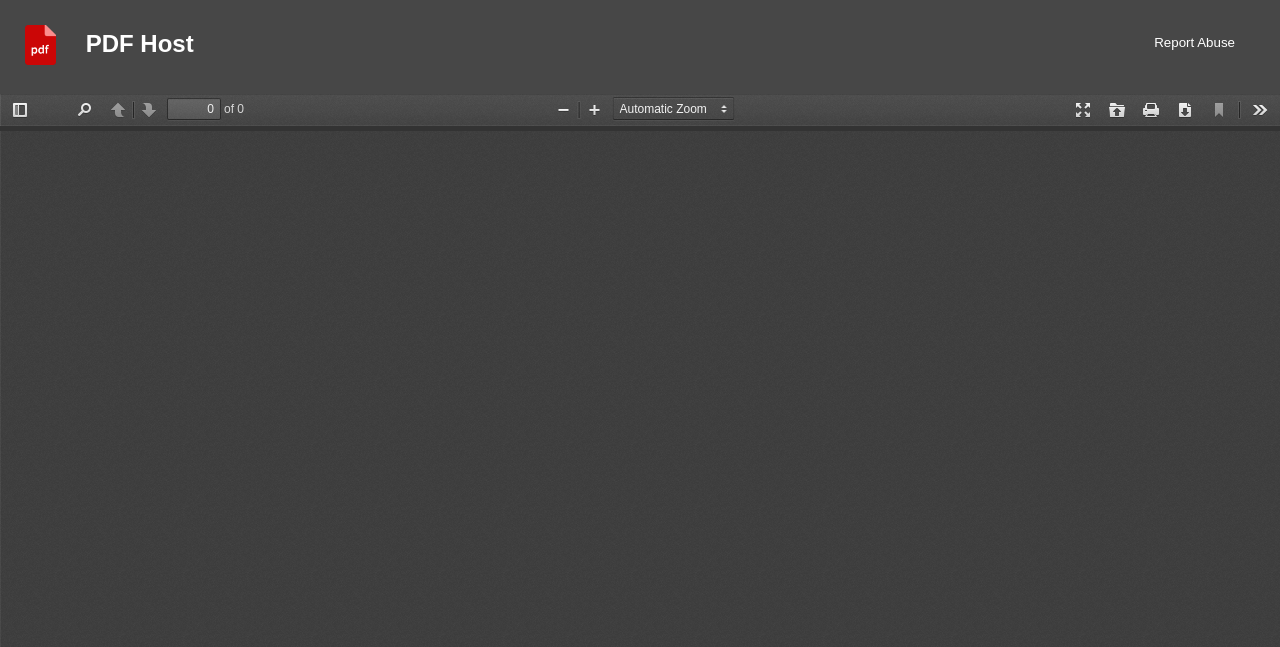Respond to the following question with a brief word or phrase:
What is the current page number?

1